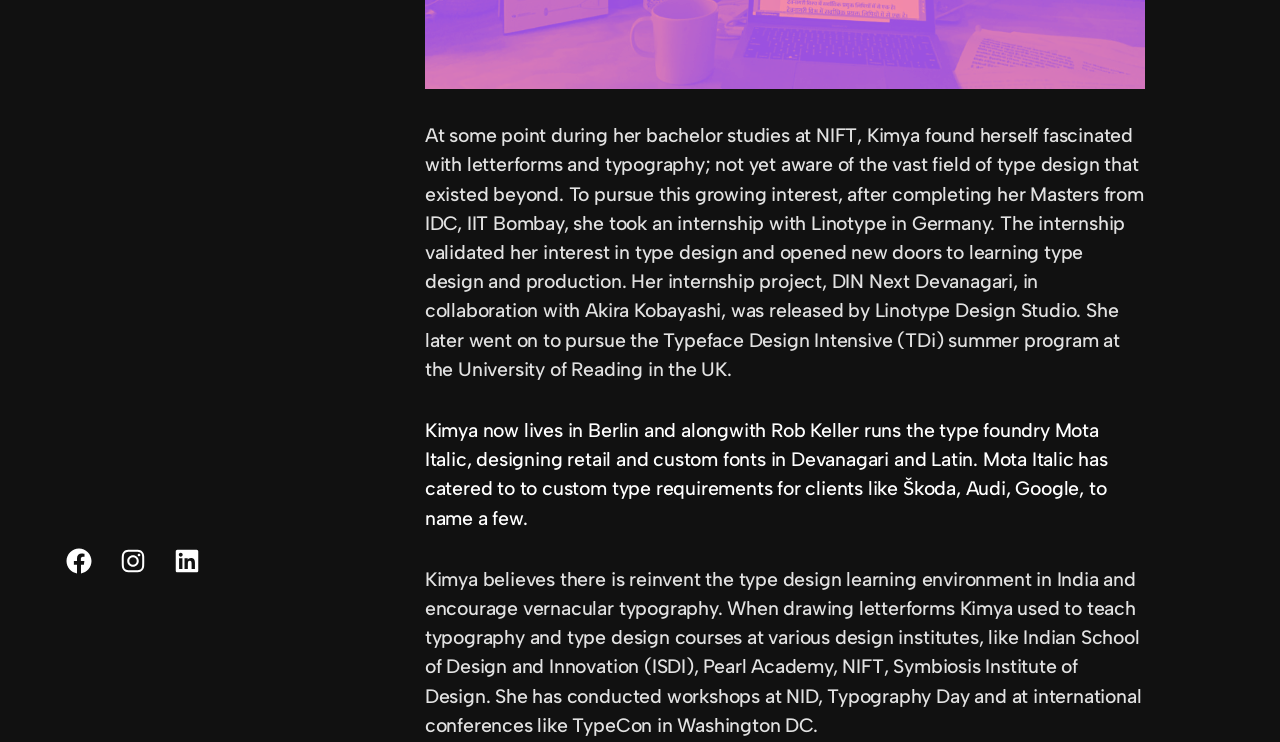Identify the bounding box for the UI element described as: "Instagram". The coordinates should be four float numbers between 0 and 1, i.e., [left, top, right, bottom].

[0.092, 0.736, 0.116, 0.776]